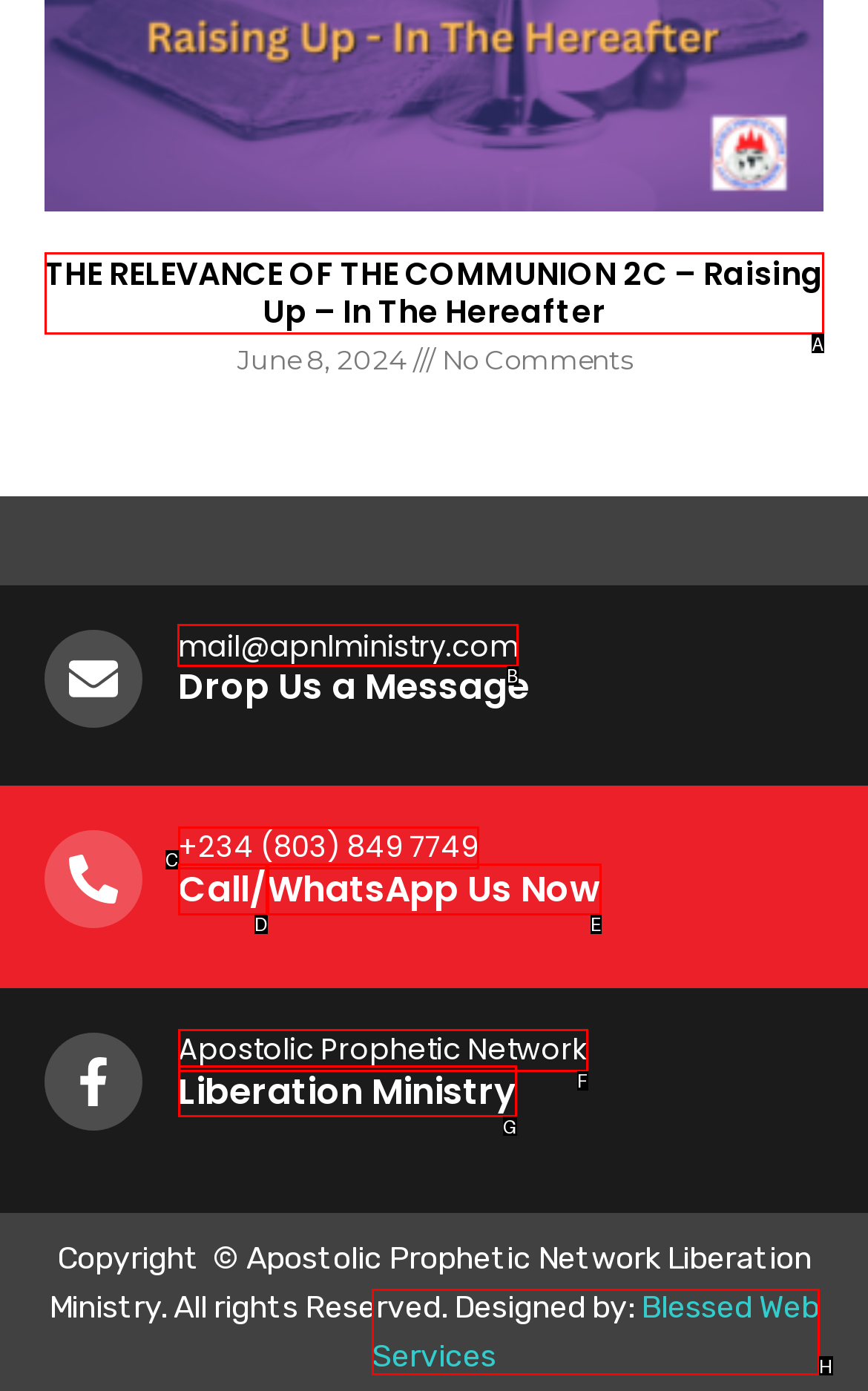Identify the correct UI element to click for the following task: Send an email to 'mail@apnlministry.com' Choose the option's letter based on the given choices.

B